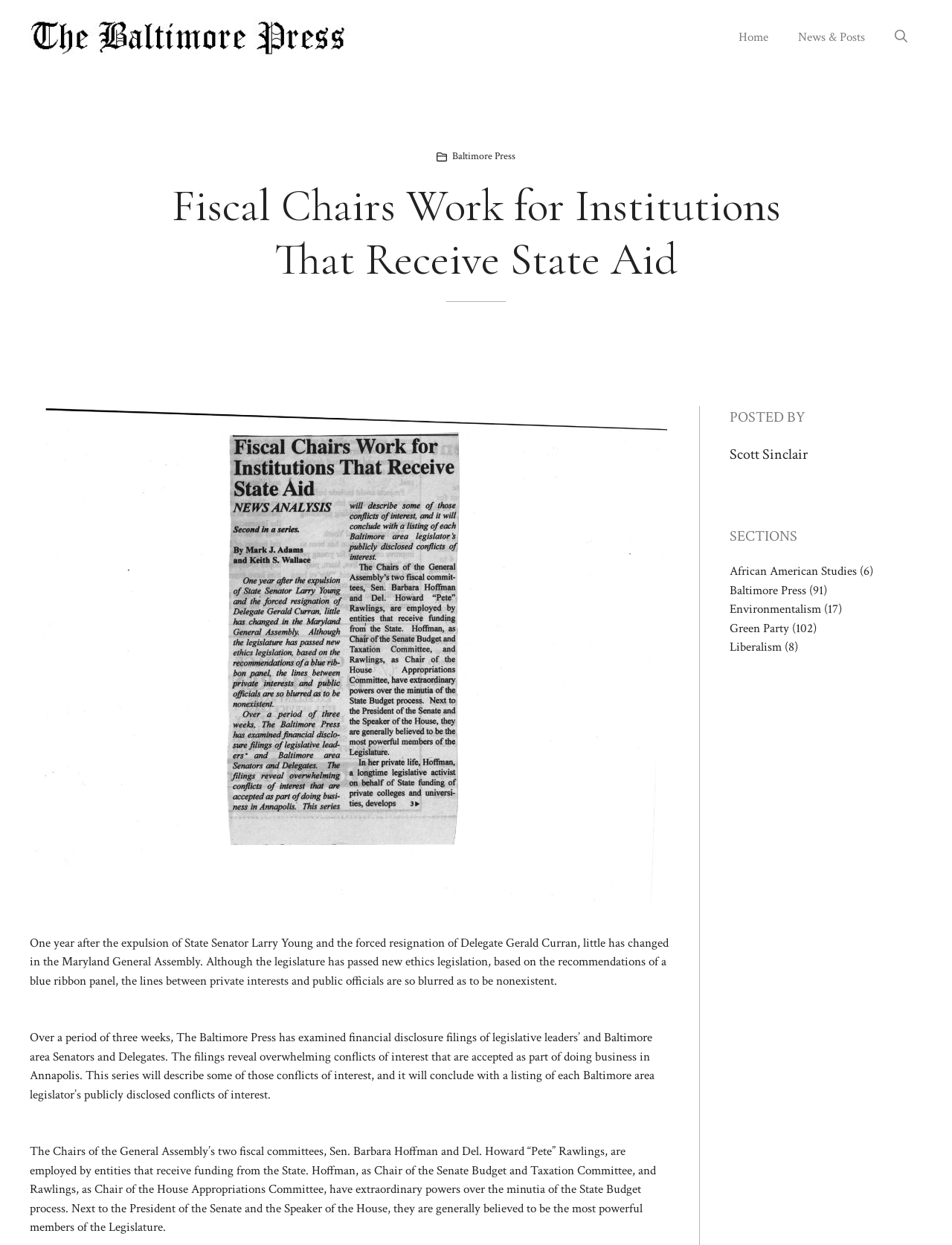Please identify the bounding box coordinates of the area that needs to be clicked to fulfill the following instruction: "Explore the 'African American Studies' section."

[0.766, 0.452, 0.9, 0.465]